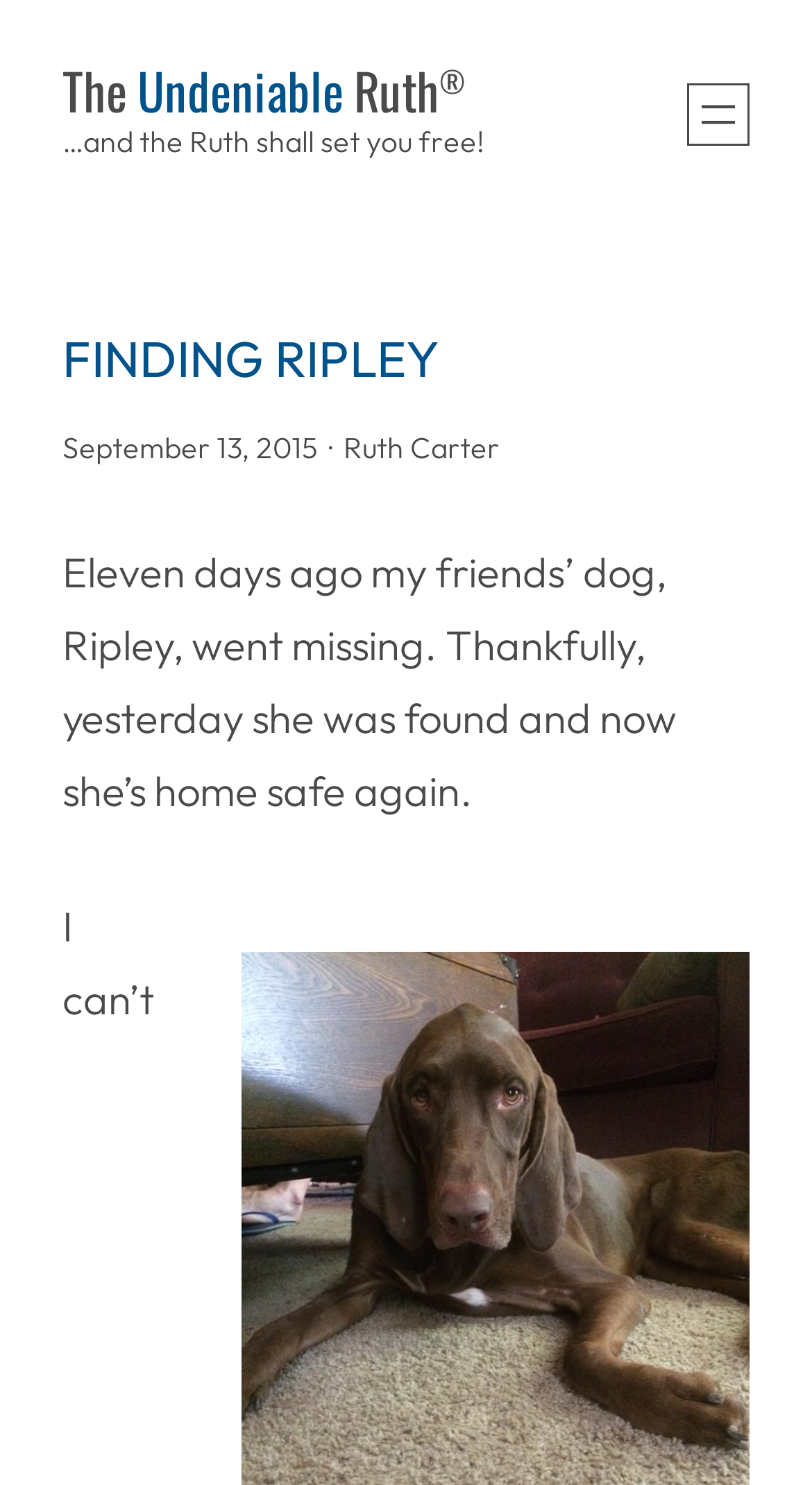Given the description "Undeniable", determine the bounding box of the corresponding UI element.

[0.169, 0.035, 0.423, 0.086]